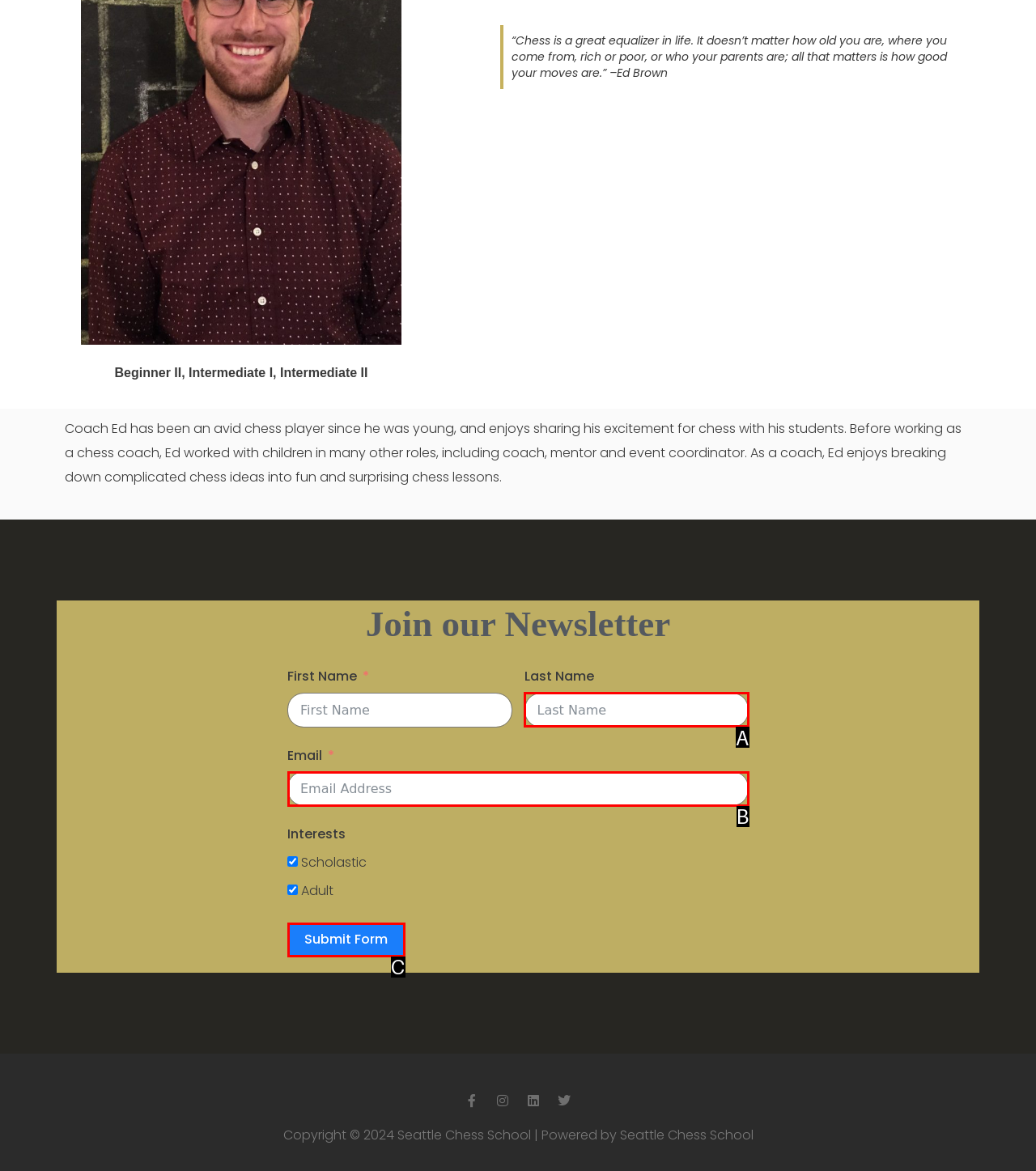Choose the UI element that best aligns with the description: Submit Form
Respond with the letter of the chosen option directly.

C